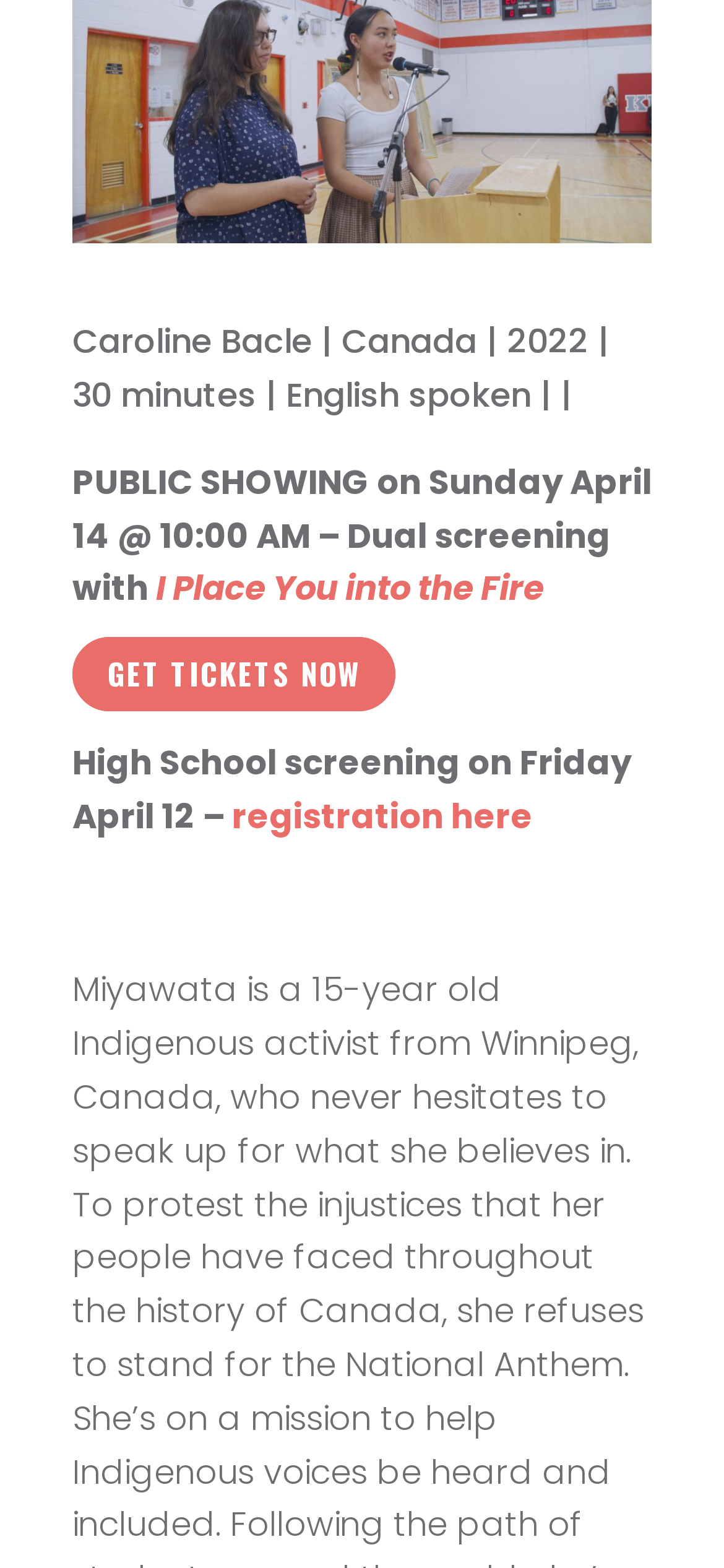Using the format (top-left x, top-left y, bottom-right x, bottom-right y), provide the bounding box coordinates for the described UI element. All values should be floating point numbers between 0 and 1: World Edition

None